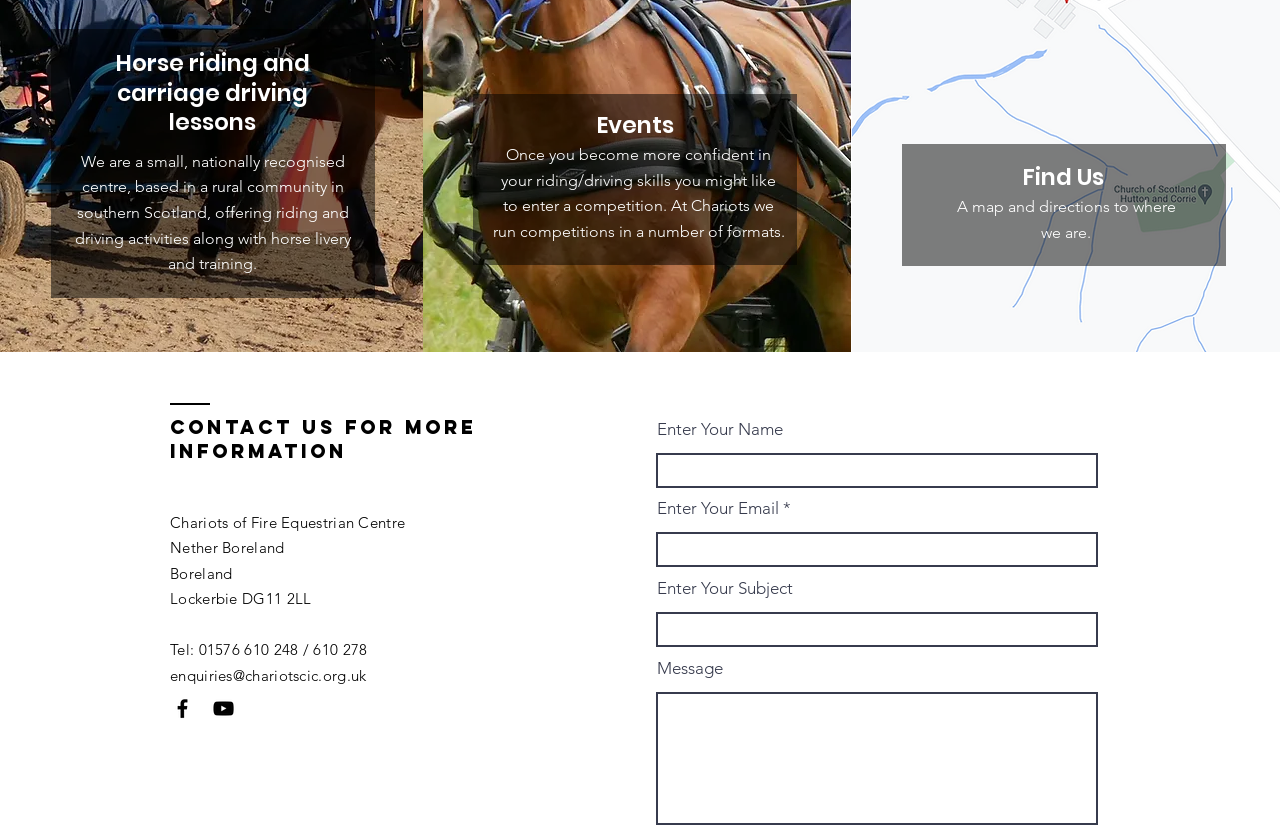Find the bounding box coordinates for the HTML element described in this sentence: "name="enter-your name"". Provide the coordinates as four float numbers between 0 and 1, in the format [left, top, right, bottom].

[0.512, 0.549, 0.858, 0.591]